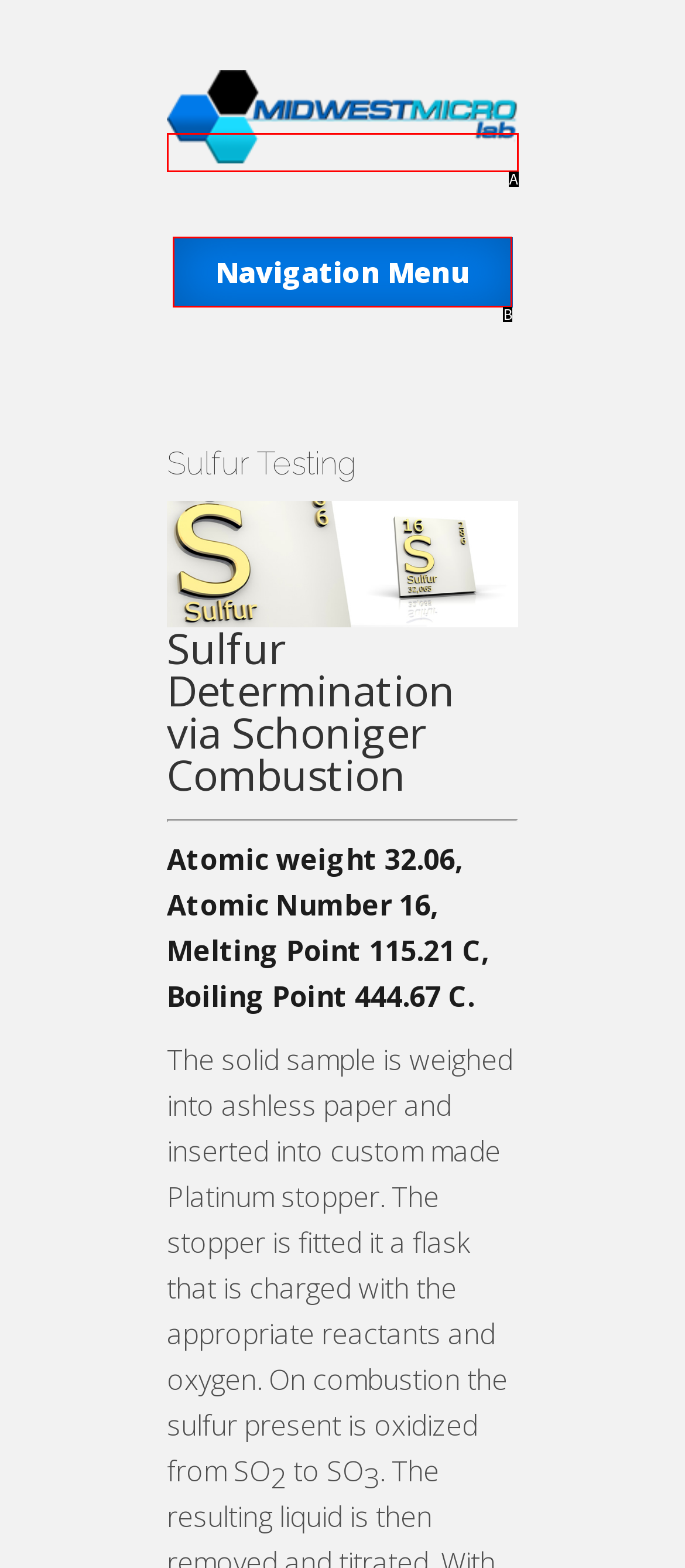Match the description: Navigation Menu to the correct HTML element. Provide the letter of your choice from the given options.

B